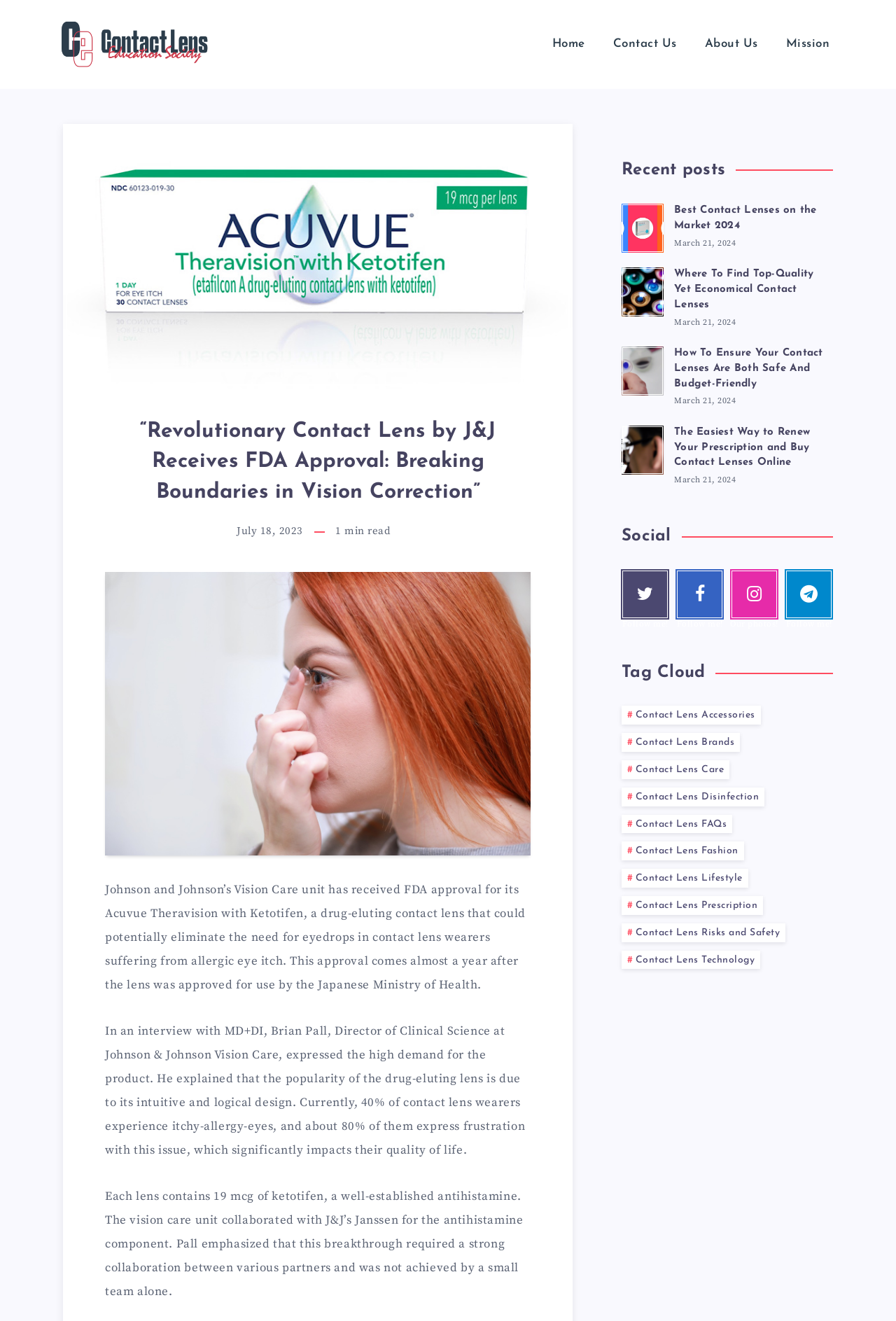Specify the bounding box coordinates of the area that needs to be clicked to achieve the following instruction: "Read the article 'Best Contact Lenses on the Market 2024'".

[0.694, 0.154, 0.93, 0.191]